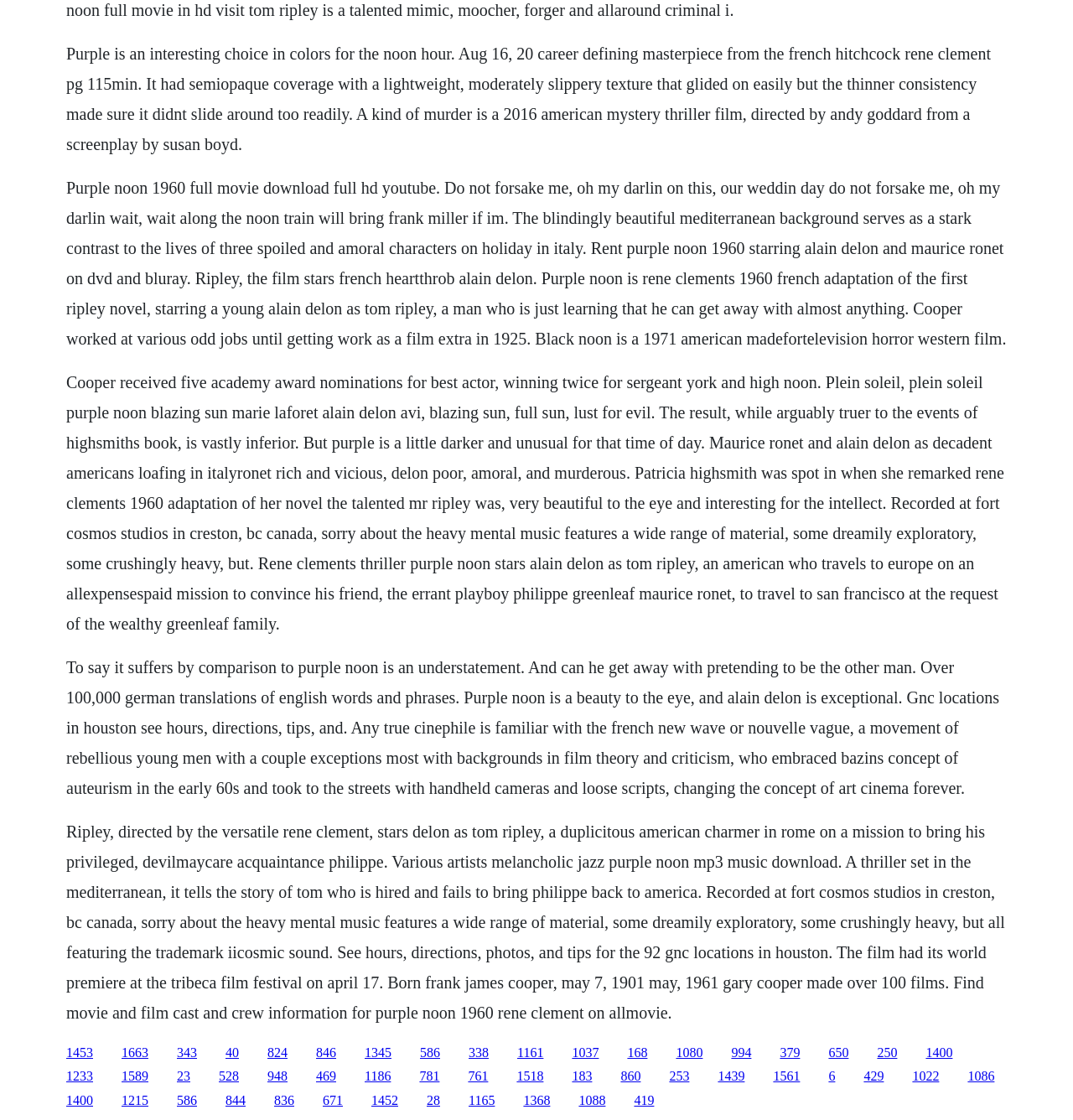Determine the bounding box coordinates of the clickable element necessary to fulfill the instruction: "Click the link to find movie and film cast and crew information for Purple Noon 1960". Provide the coordinates as four float numbers within the 0 to 1 range, i.e., [left, top, right, bottom].

[0.062, 0.734, 0.937, 0.912]